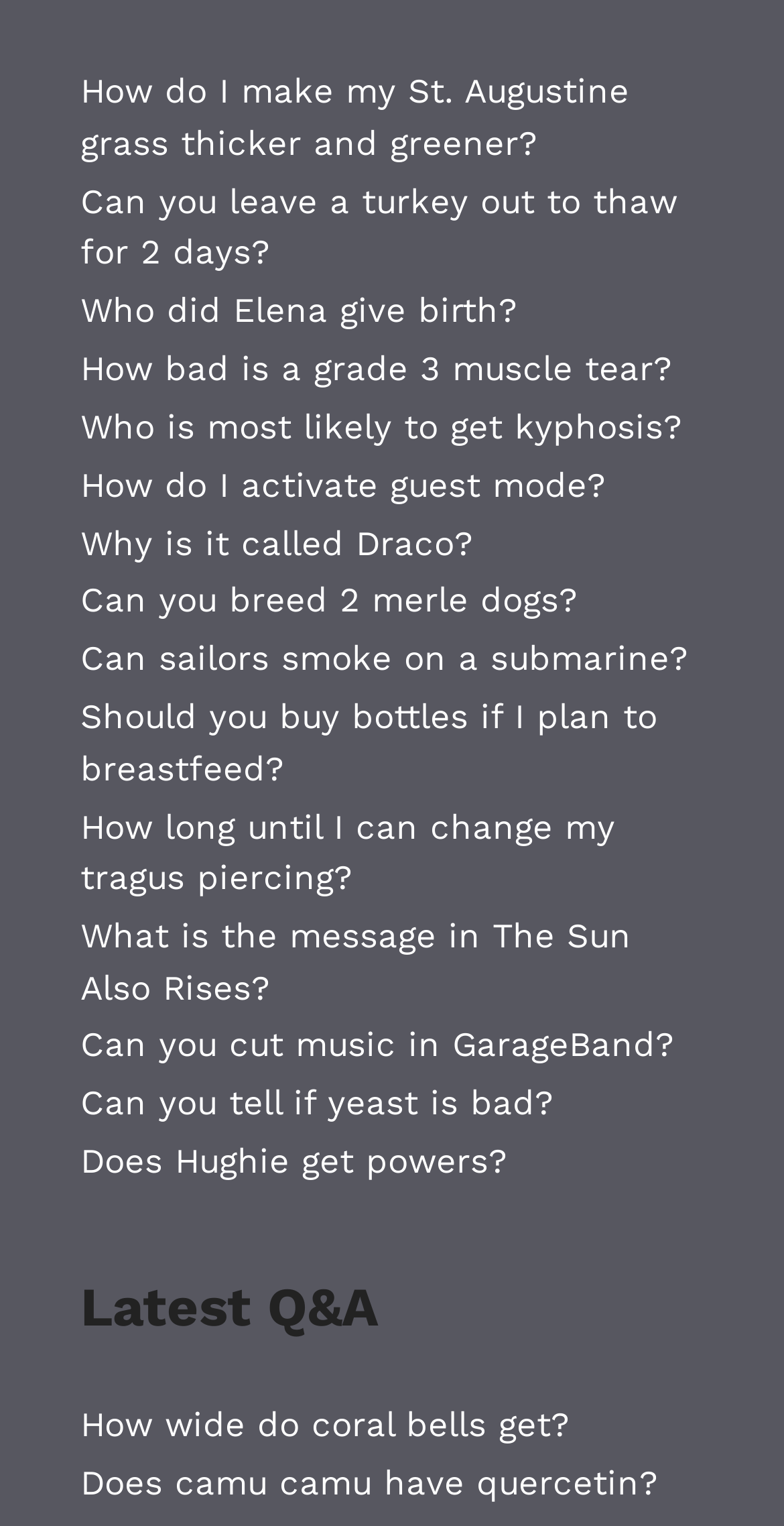Please give the bounding box coordinates of the area that should be clicked to fulfill the following instruction: "Explore the answer to the question about camu camu having quercetin". The coordinates should be in the format of four float numbers from 0 to 1, i.e., [left, top, right, bottom].

[0.103, 0.959, 0.838, 0.985]